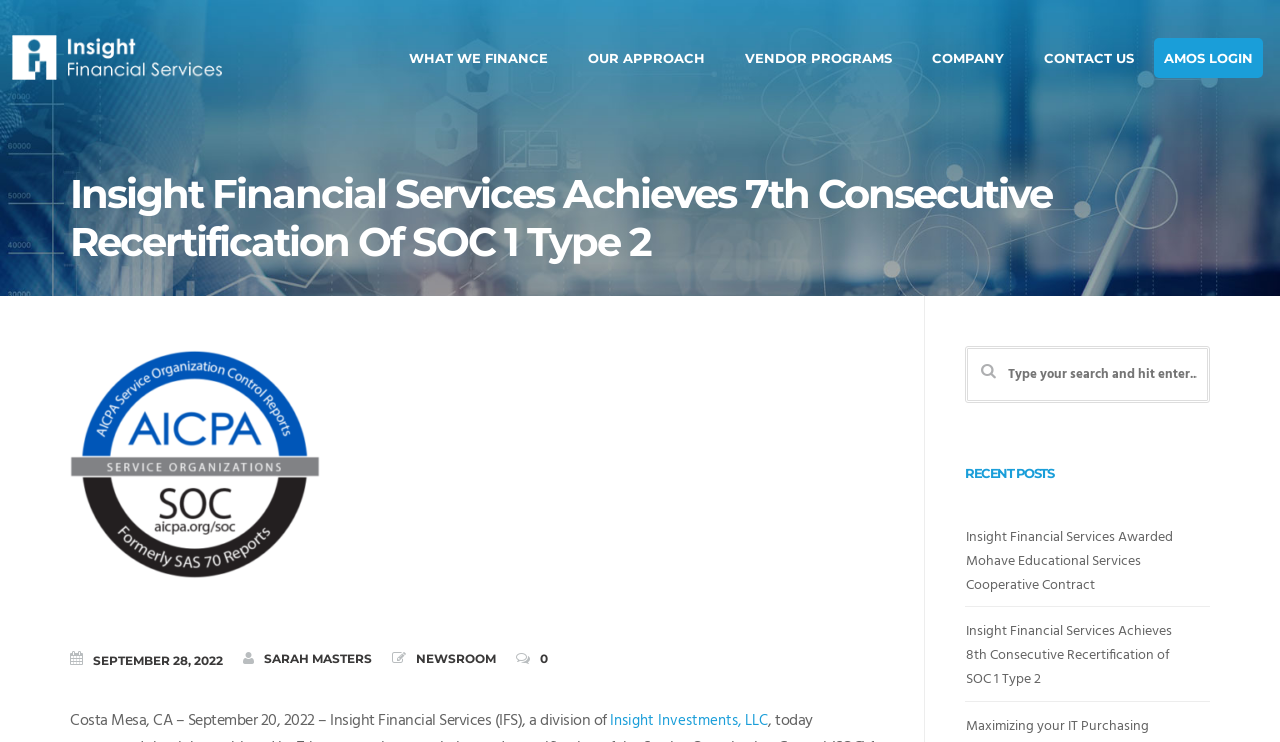Respond concisely with one word or phrase to the following query:
What is the latest news from the company?

Insight Financial Services Achieves 7th Consecutive Recertification of SOC 1 Type 2